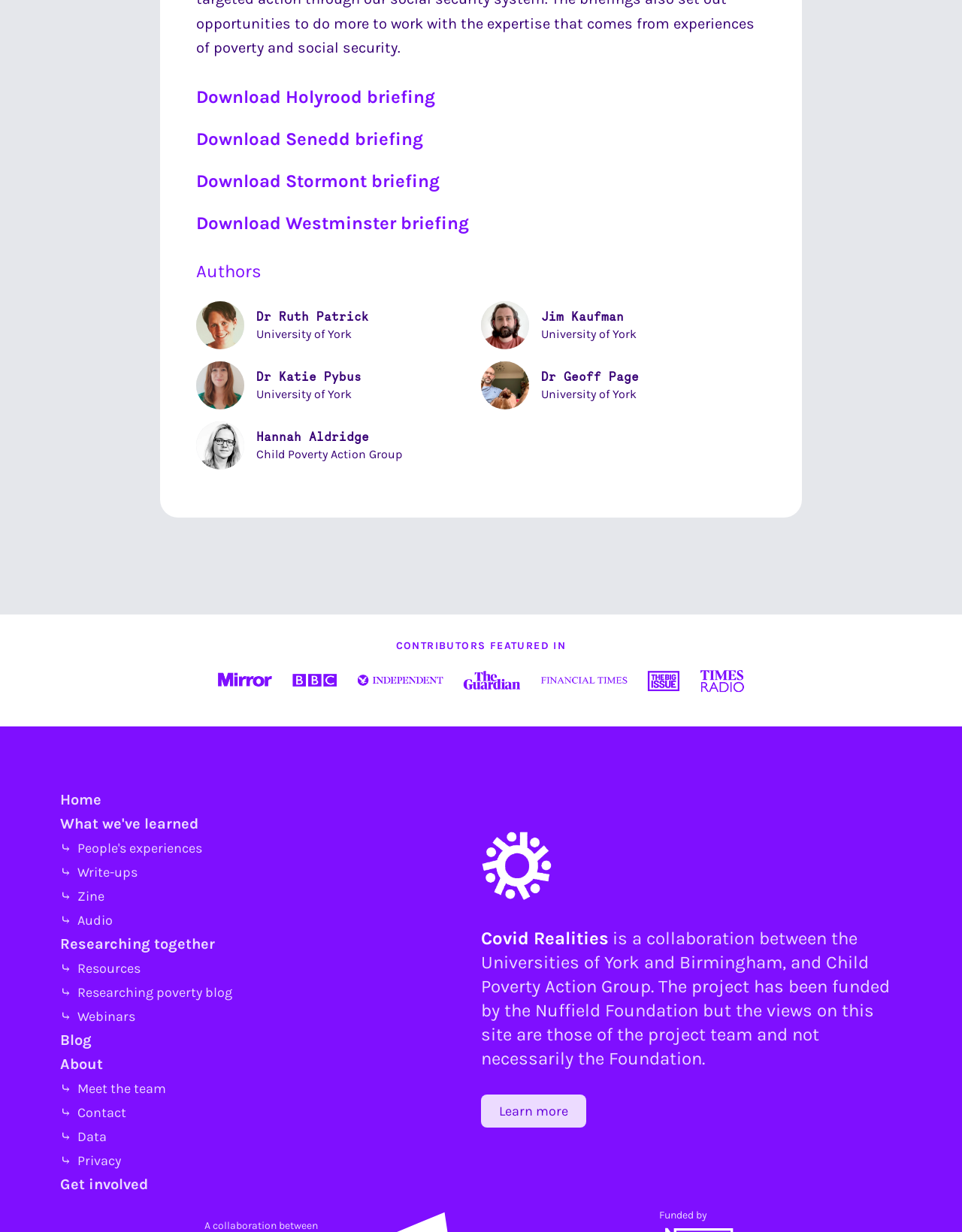Could you highlight the region that needs to be clicked to execute the instruction: "View the blog"?

[0.062, 0.836, 0.5, 0.853]